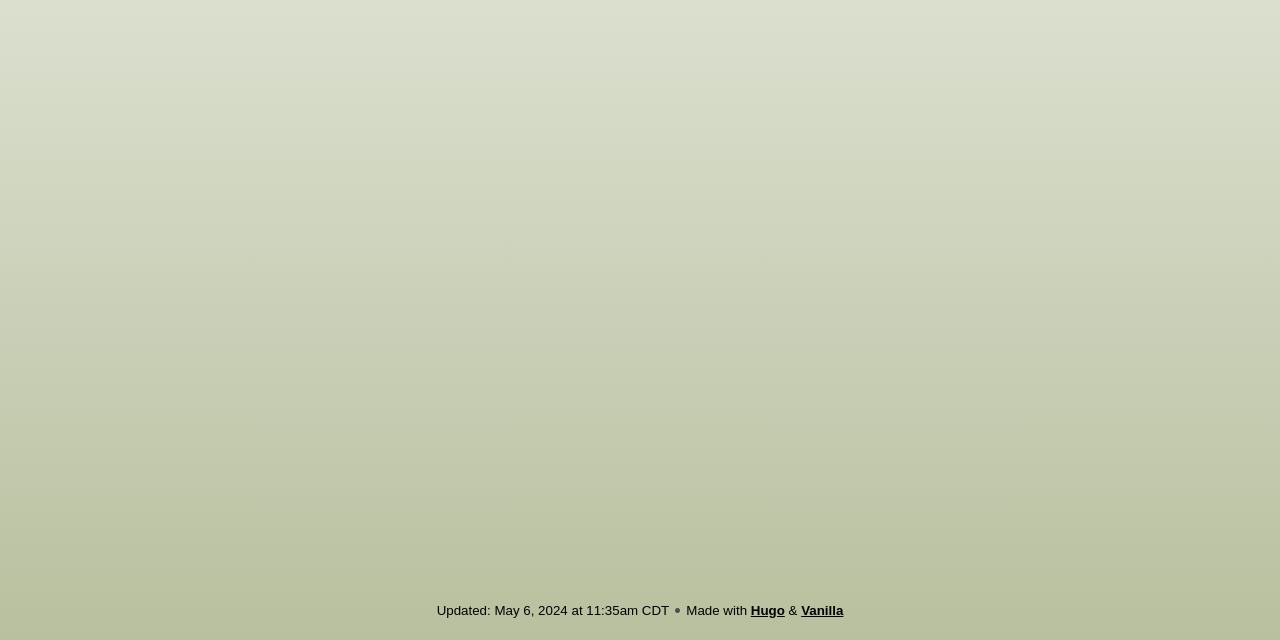Extract the bounding box coordinates of the UI element described by: "Hugo". The coordinates should include four float numbers ranging from 0 to 1, e.g., [left, top, right, bottom].

[0.587, 0.942, 0.613, 0.966]